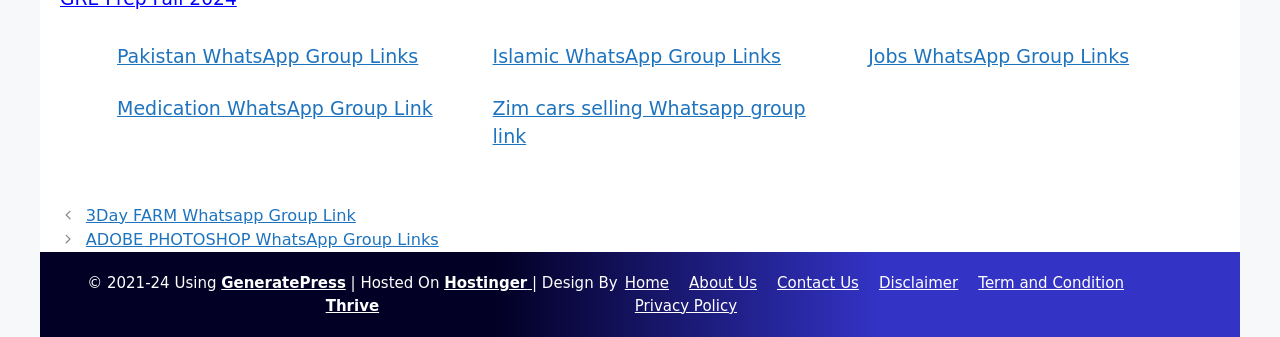Determine the bounding box coordinates of the clickable element necessary to fulfill the instruction: "Go to Home". Provide the coordinates as four float numbers within the 0 to 1 range, i.e., [left, top, right, bottom].

[0.488, 0.814, 0.523, 0.867]